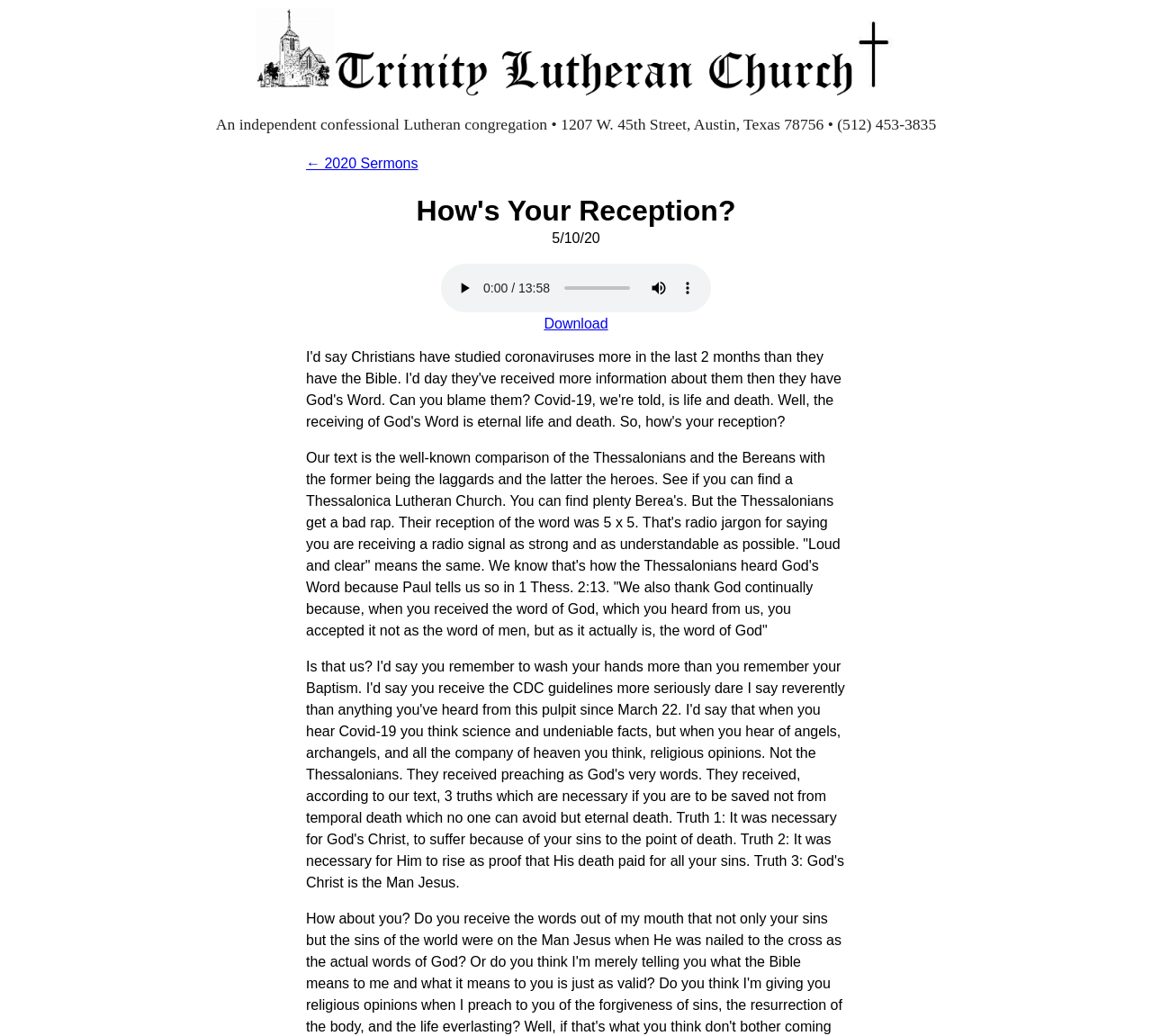What is the date of the sermon?
Please give a detailed answer to the question using the information shown in the image.

I found the date of the sermon by examining the static text element with the bounding box coordinates [0.479, 0.222, 0.521, 0.237], which contains the text '5/10/20'.